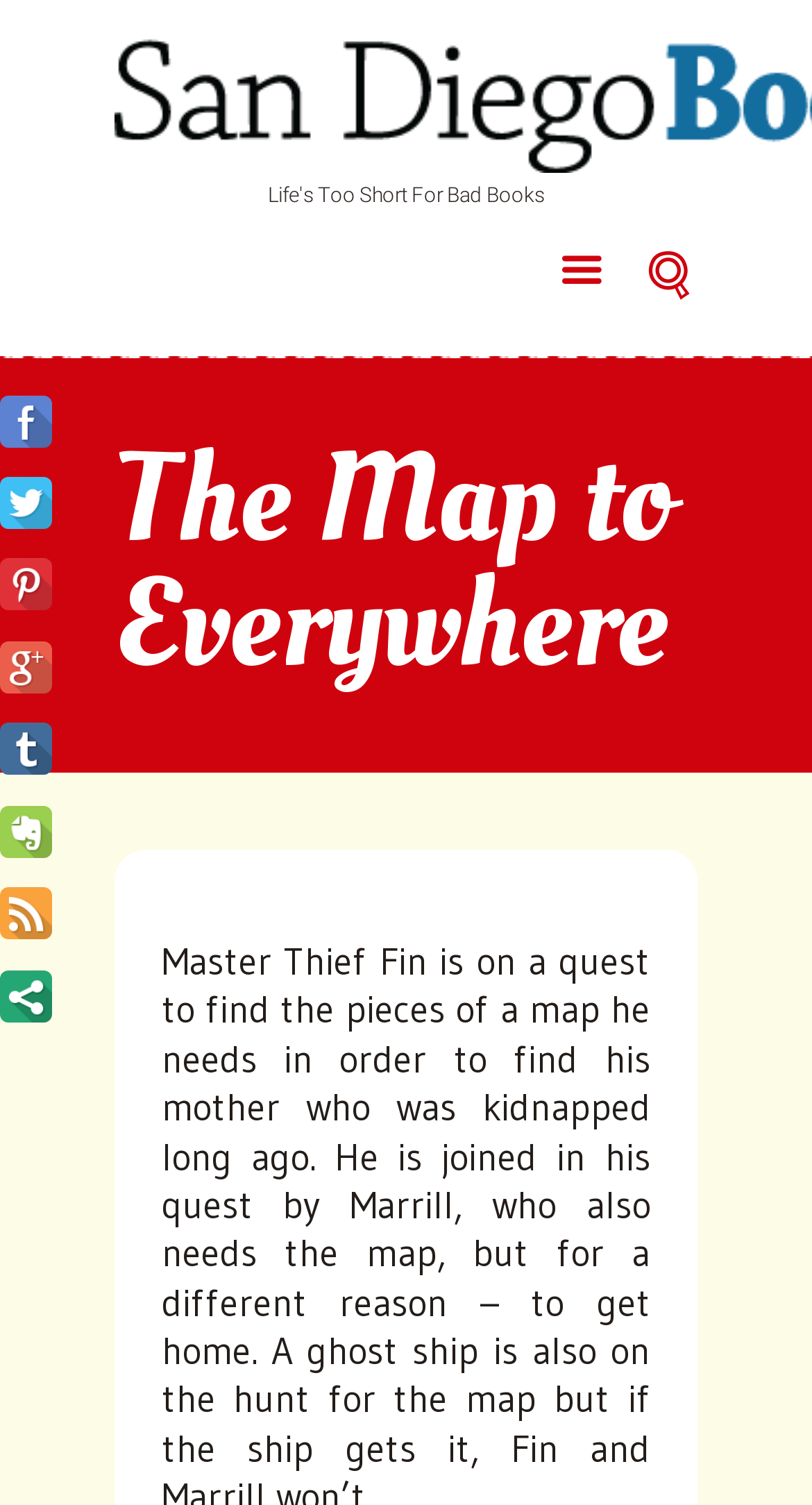How many social media links are there?
Please provide a single word or phrase as your answer based on the screenshot.

7